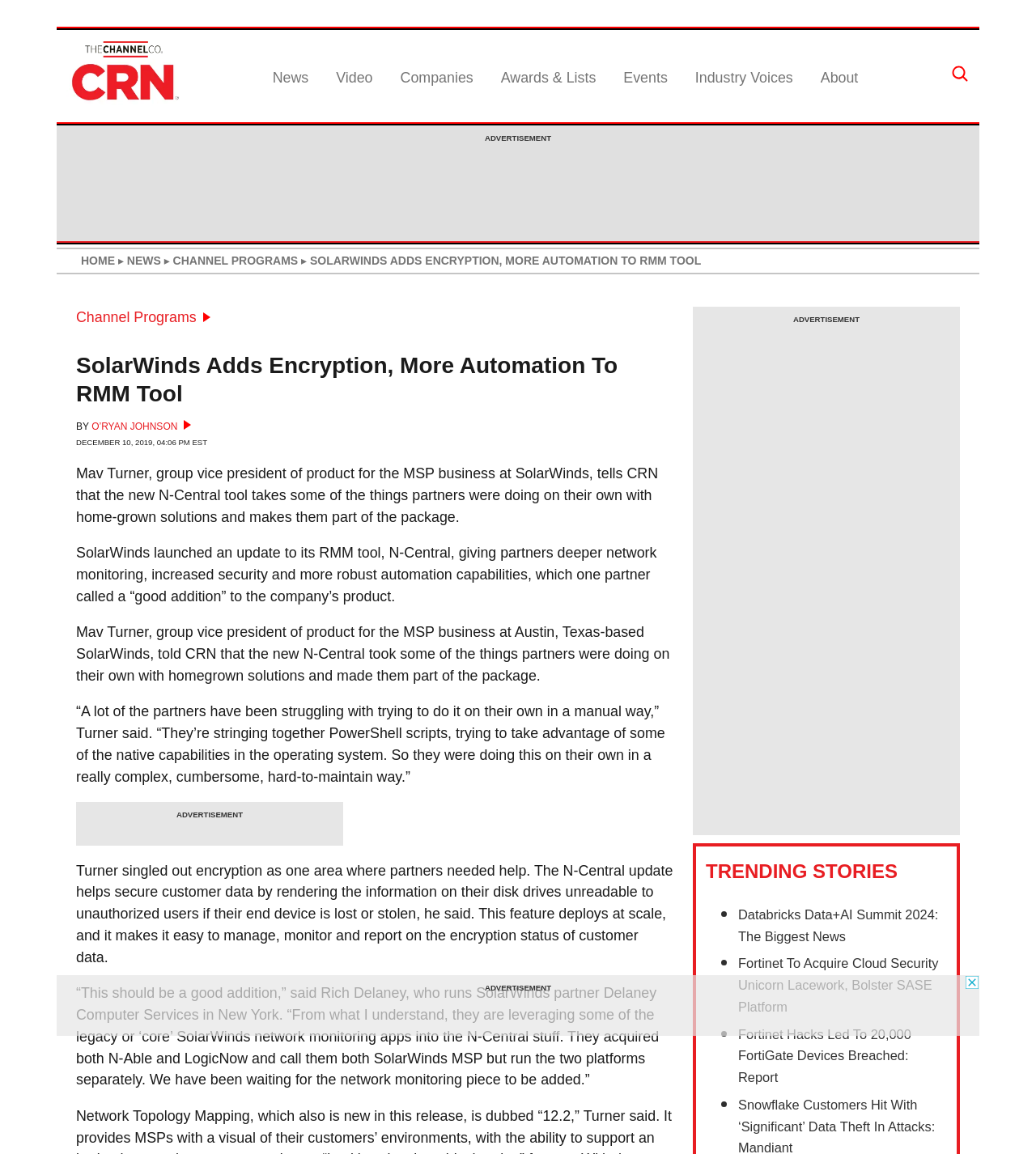Find the bounding box coordinates for the HTML element specified by: "HOME".

[0.078, 0.22, 0.111, 0.231]